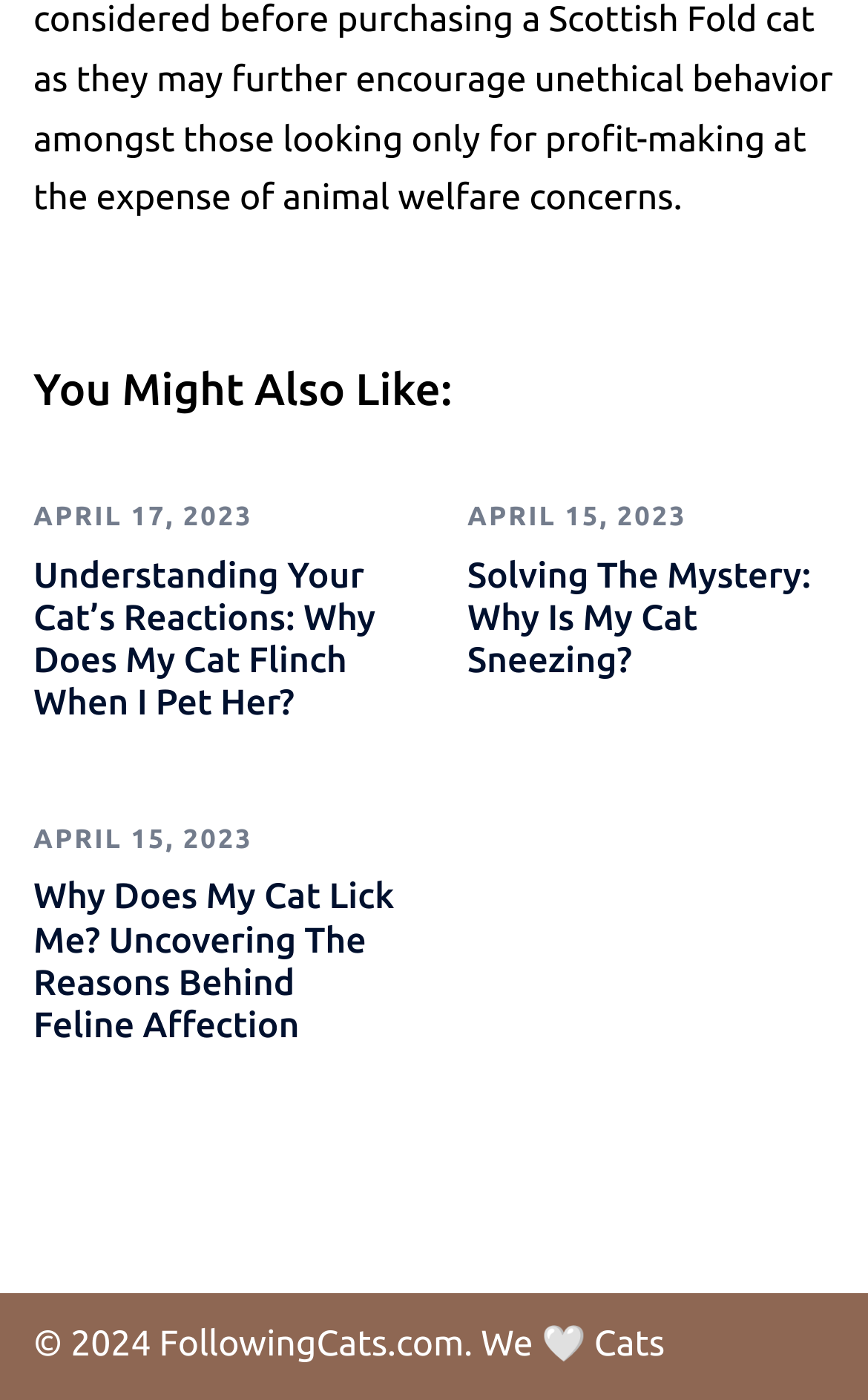Carefully examine the image and provide an in-depth answer to the question: What is the date of the latest article?

I looked for the time element with the latest date. The latest date is APRIL 17, 2023, which is associated with the article 'Understanding Your Cat’s Reactions: Why Does My Cat Flinch When I Pet Her?'.